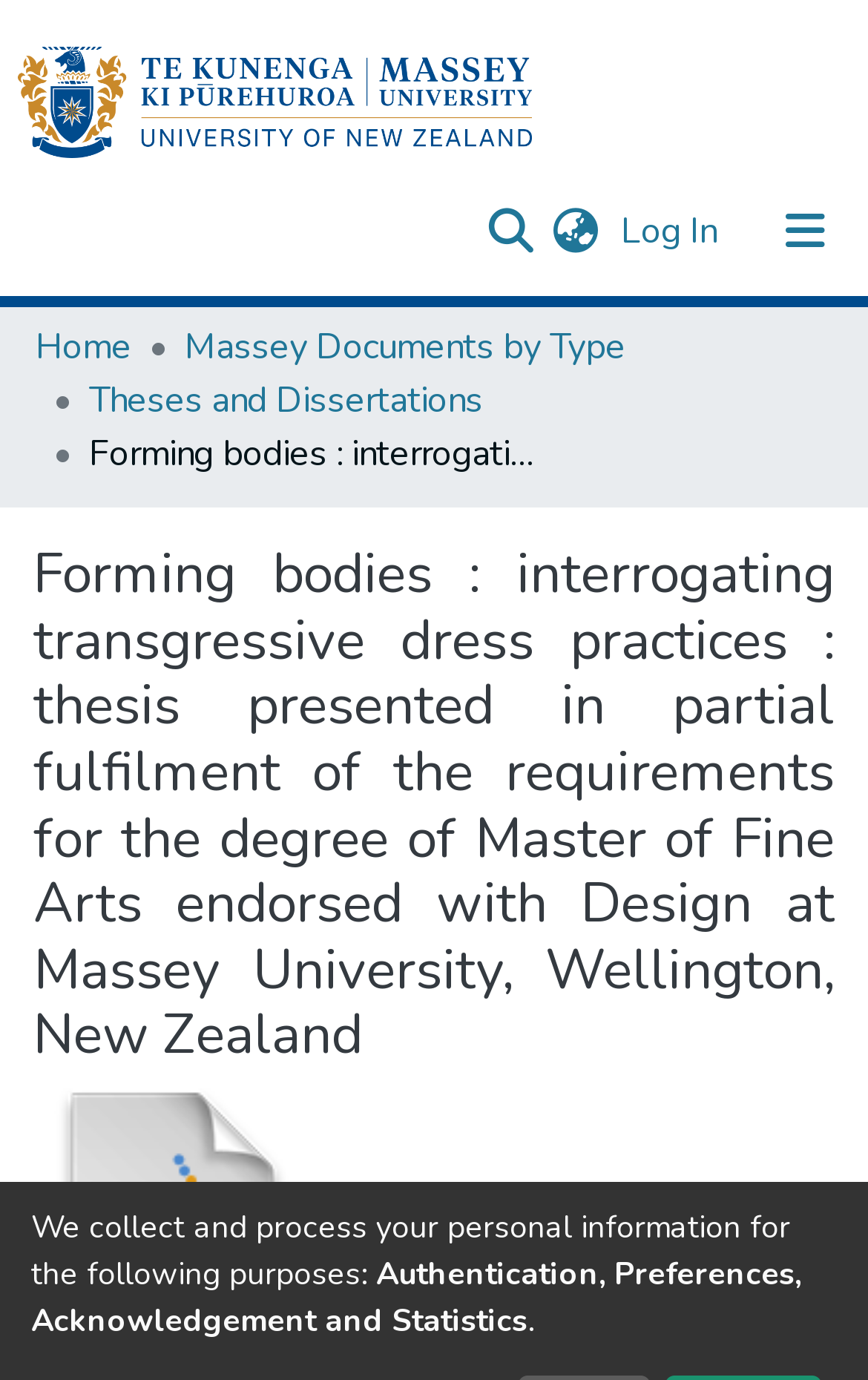Provide the bounding box coordinates of the HTML element described by the text: "Statistics". The coordinates should be in the format [left, top, right, bottom] with values between 0 and 1.

[0.417, 0.408, 0.583, 0.473]